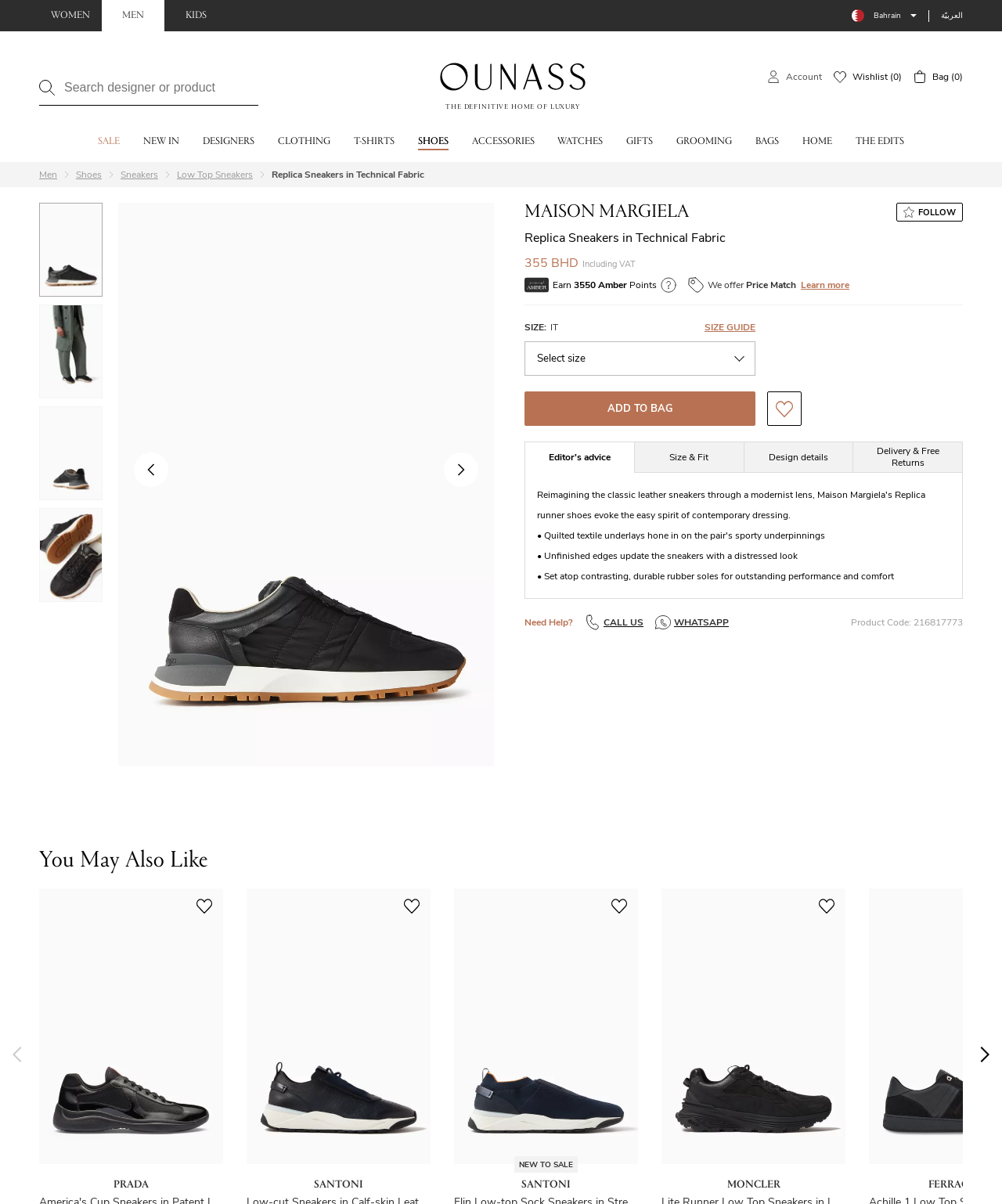How much does the sneaker cost?
Based on the image, give a one-word or short phrase answer.

355 BHD